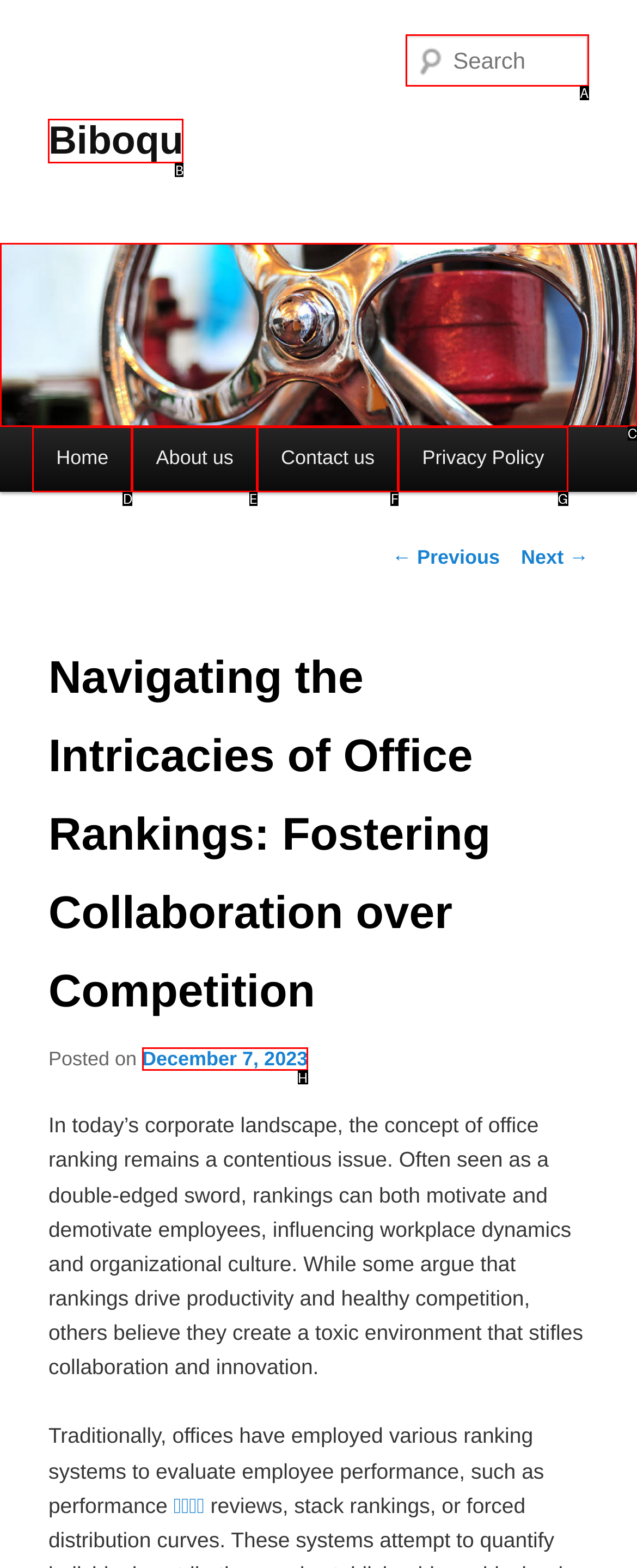Point out the UI element to be clicked for this instruction: Search for something. Provide the answer as the letter of the chosen element.

A